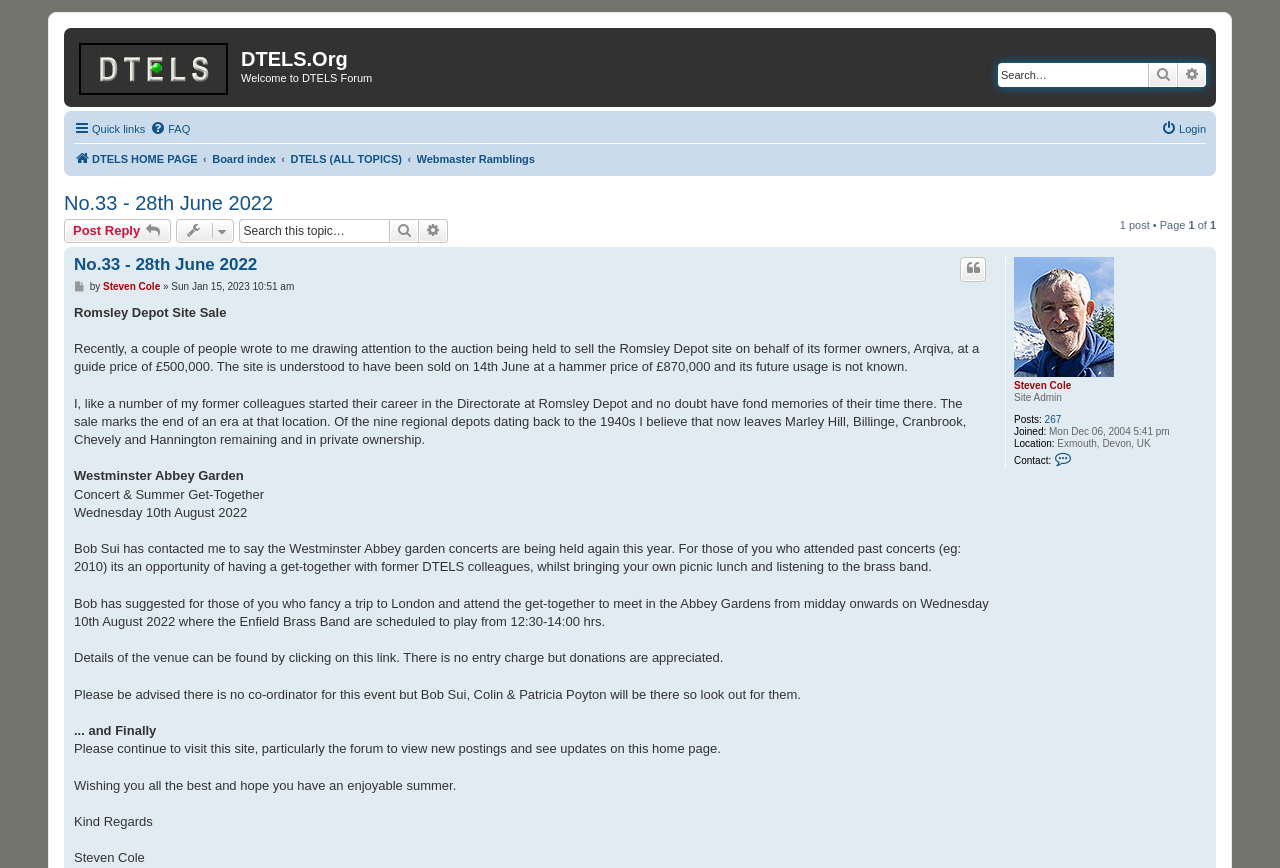Specify the bounding box coordinates of the area that needs to be clicked to achieve the following instruction: "Quote".

[0.75, 0.296, 0.77, 0.324]